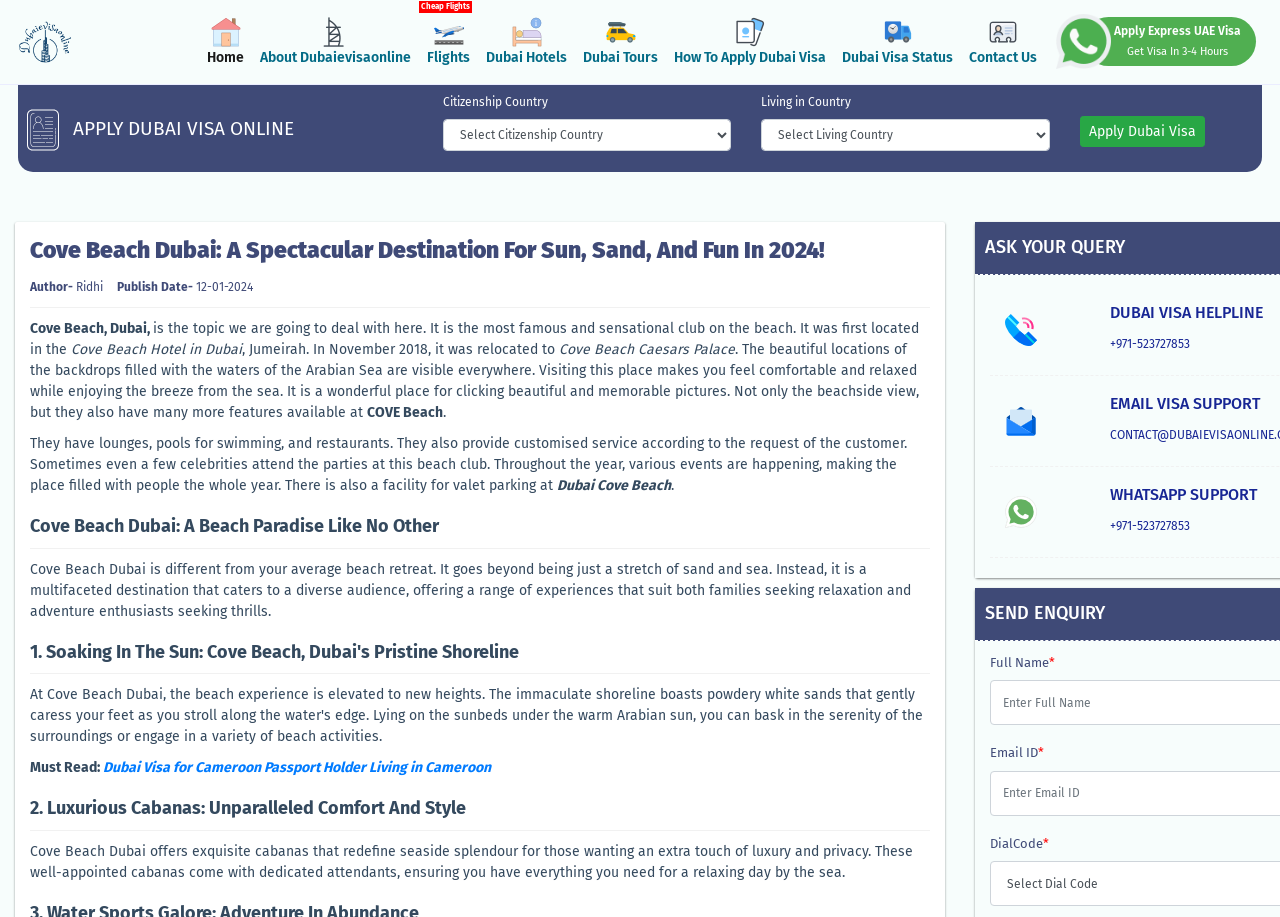Please identify the bounding box coordinates of the clickable area that will allow you to execute the instruction: "Call the Dubai Visa support number".

[0.867, 0.367, 0.93, 0.383]